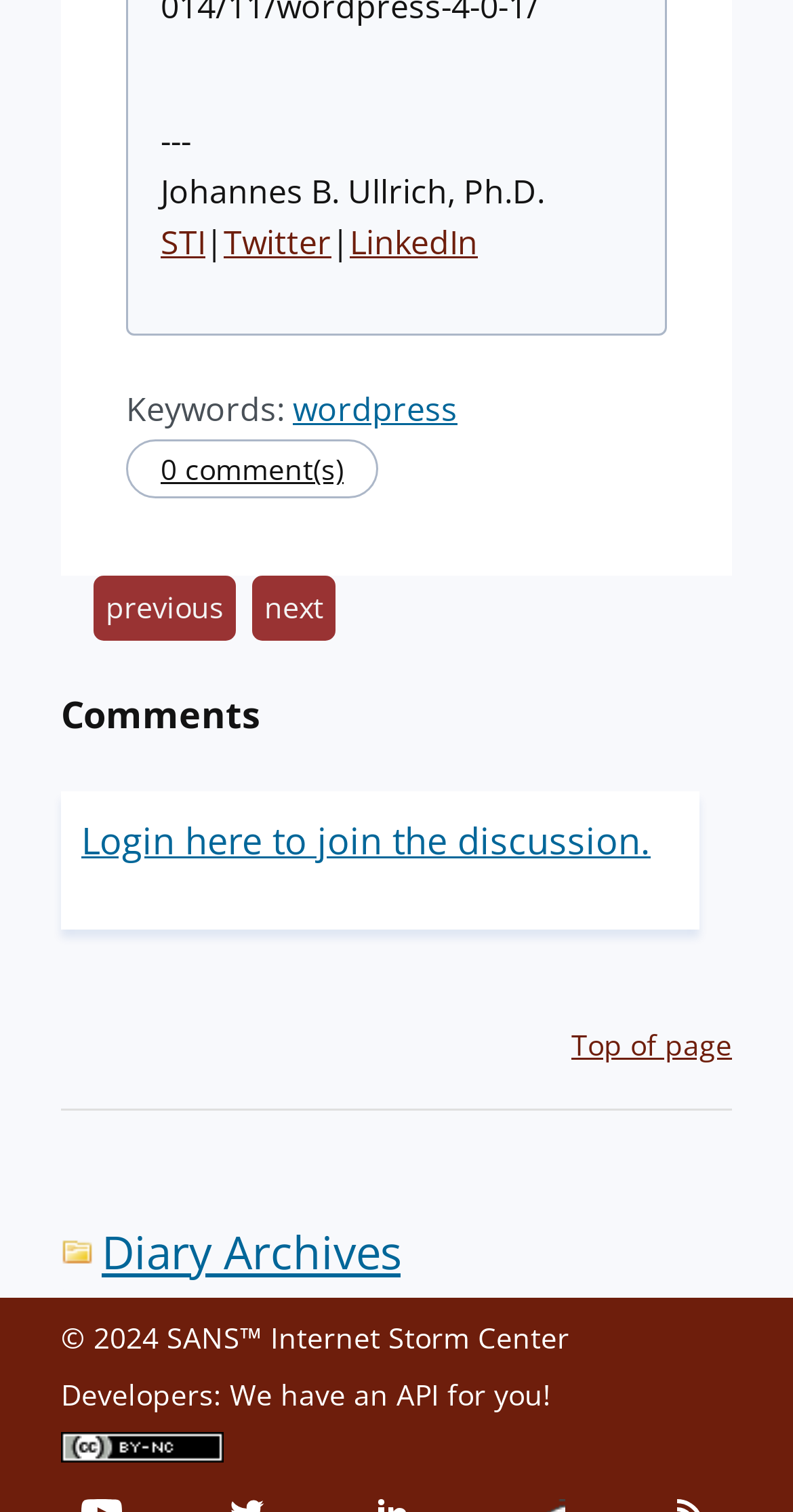Specify the bounding box coordinates of the element's region that should be clicked to achieve the following instruction: "Go to the top of the page". The bounding box coordinates consist of four float numbers between 0 and 1, in the format [left, top, right, bottom].

[0.721, 0.677, 0.923, 0.703]